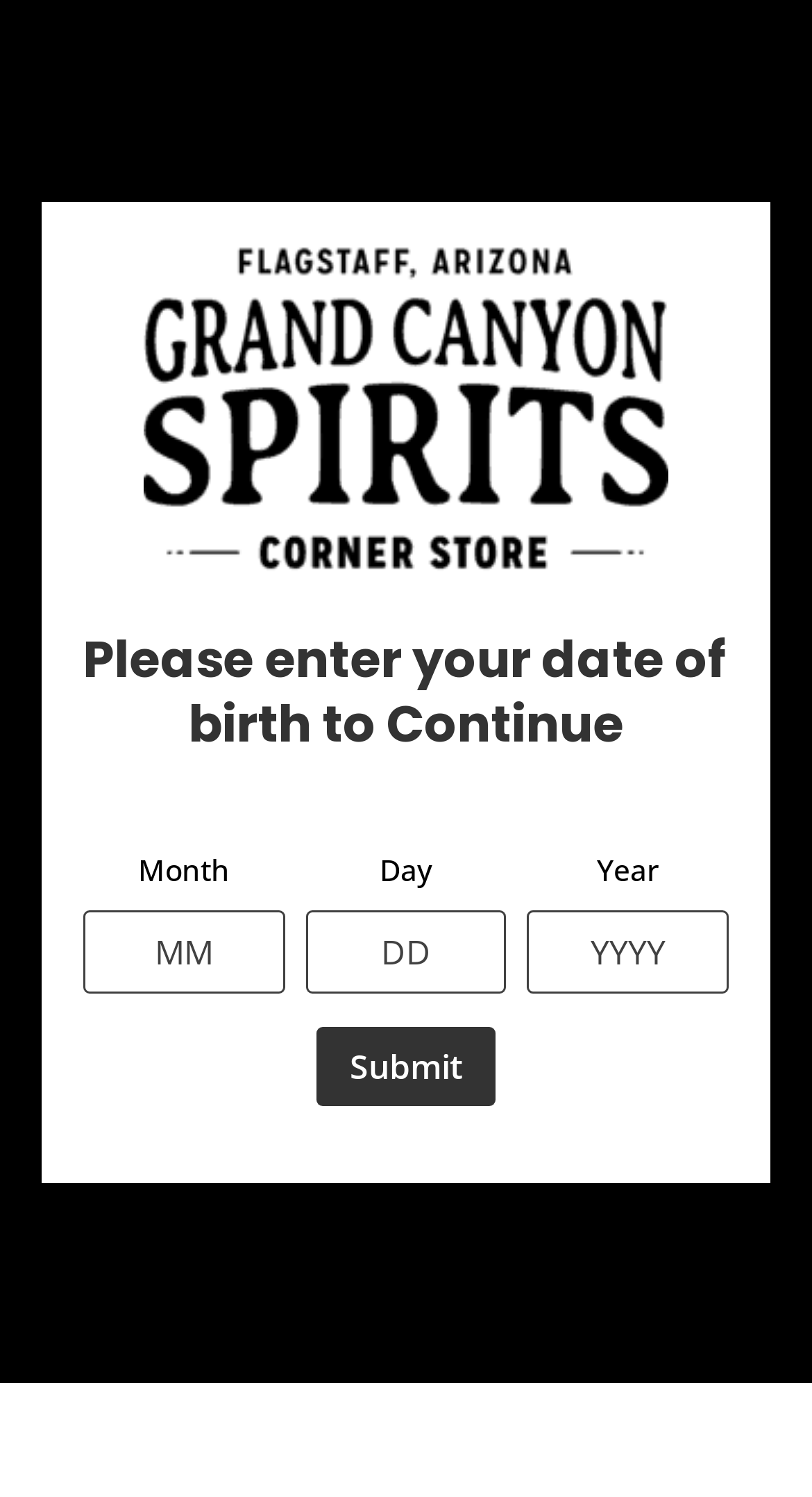Extract the bounding box coordinates for the HTML element that matches this description: "parent_node: Year name="age_gate[y]" placeholder="YYYY"". The coordinates should be four float numbers between 0 and 1, i.e., [left, top, right, bottom].

[0.65, 0.609, 0.897, 0.664]